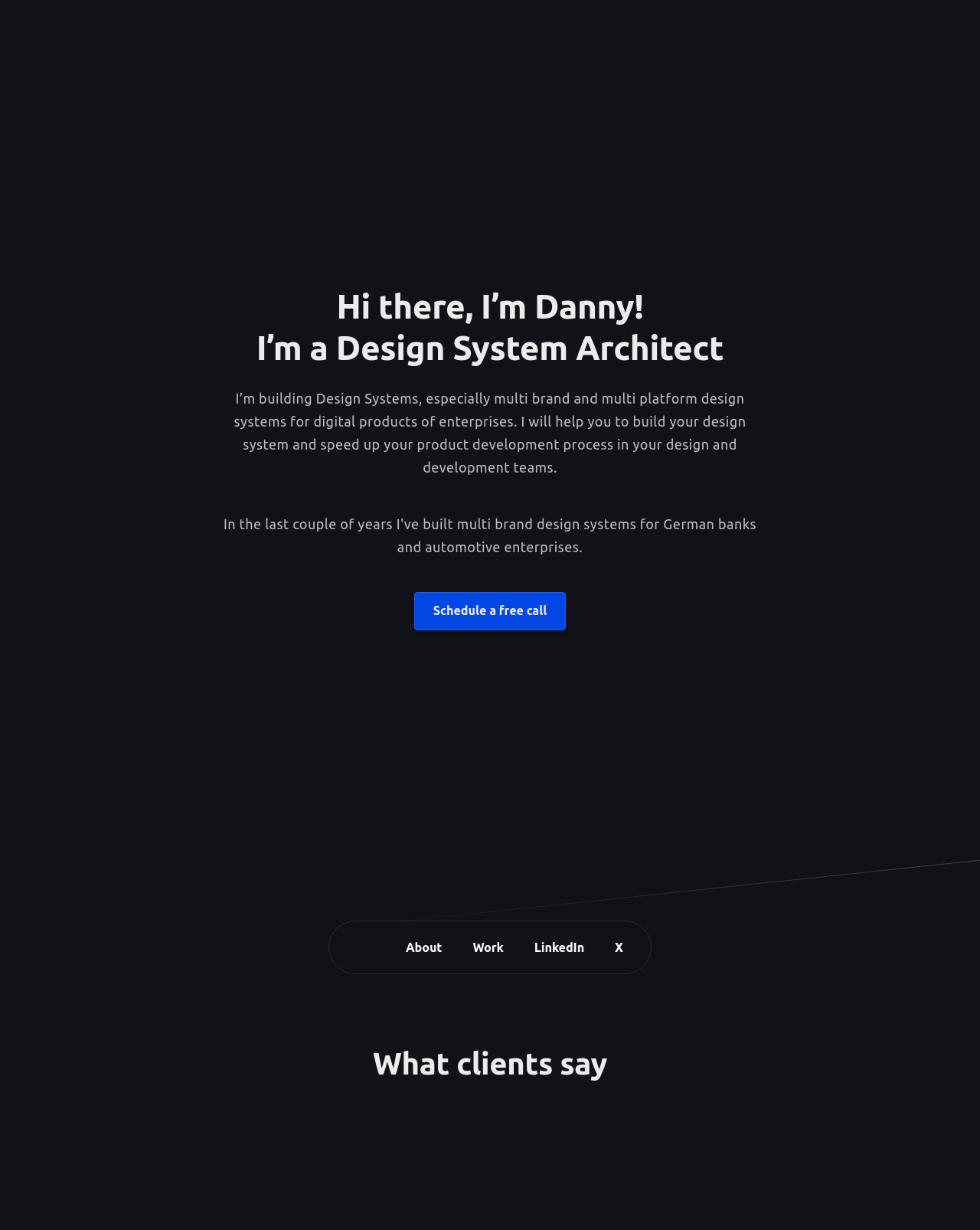Articulate a detailed summary of the webpage's content and design.

The webpage is a personal website of Danny Giebe, a Design System Architect. At the top, there are five links aligned horizontally, including an empty link, "About", "Work", "Visit LinkedIn Profile", and "Follow on X". Below these links, a prominent heading introduces Danny, stating "Hi there, I’m Danny! I’m a Design System Architect". 

Following this introduction, a paragraph of text explains Danny's profession, mentioning that he builds design systems for digital products of enterprises and offers assistance in building design systems to speed up product development processes. 

On the right side of the introduction, there is a call-to-action link, "Schedule a free call". Further down the page, there is a heading titled "What clients say", which likely precedes testimonials or reviews from Danny's clients. At the very top left corner, there is a small, almost invisible element, but its purpose is unclear.